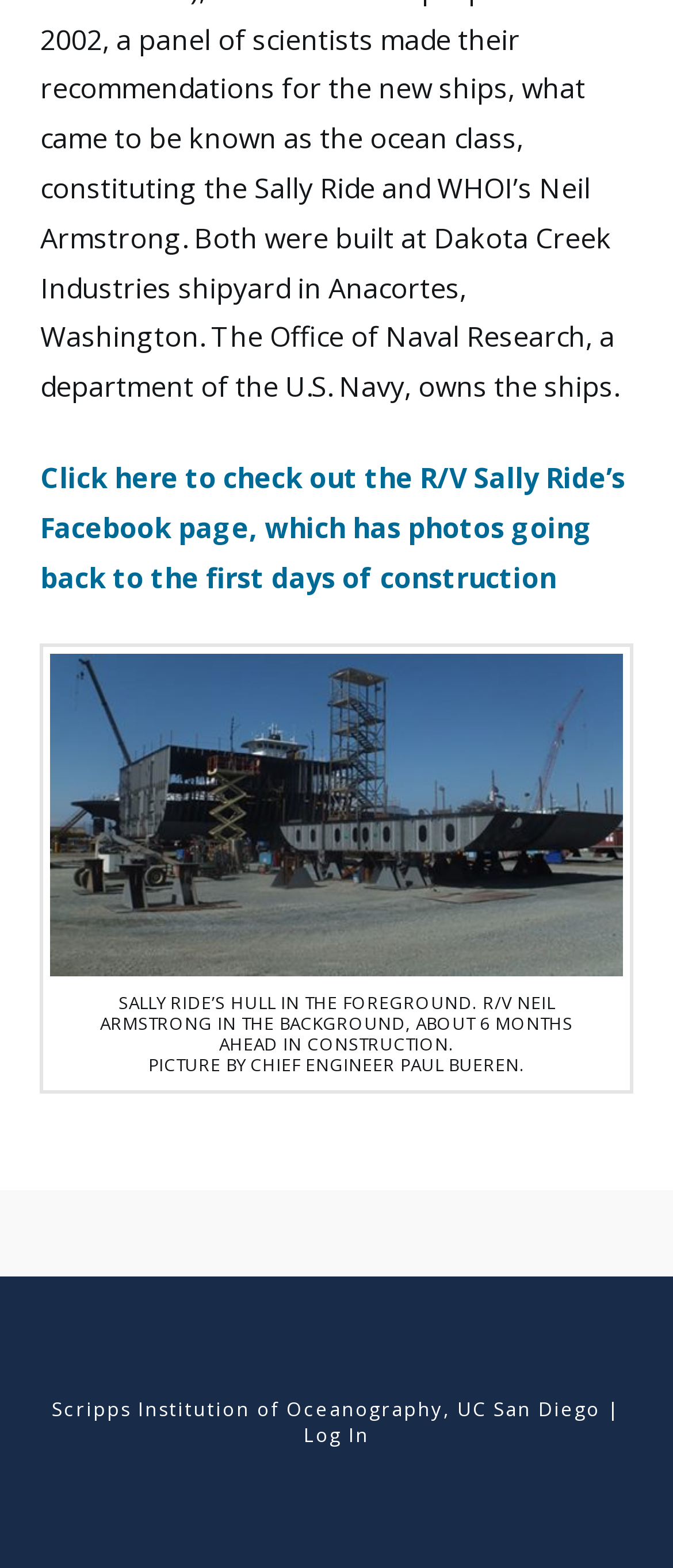Locate the UI element described by UC San Diego in the provided webpage screenshot. Return the bounding box coordinates in the format (top-left x, top-left y, bottom-right x, bottom-right y), ensuring all values are between 0 and 1.

[0.679, 0.89, 0.892, 0.907]